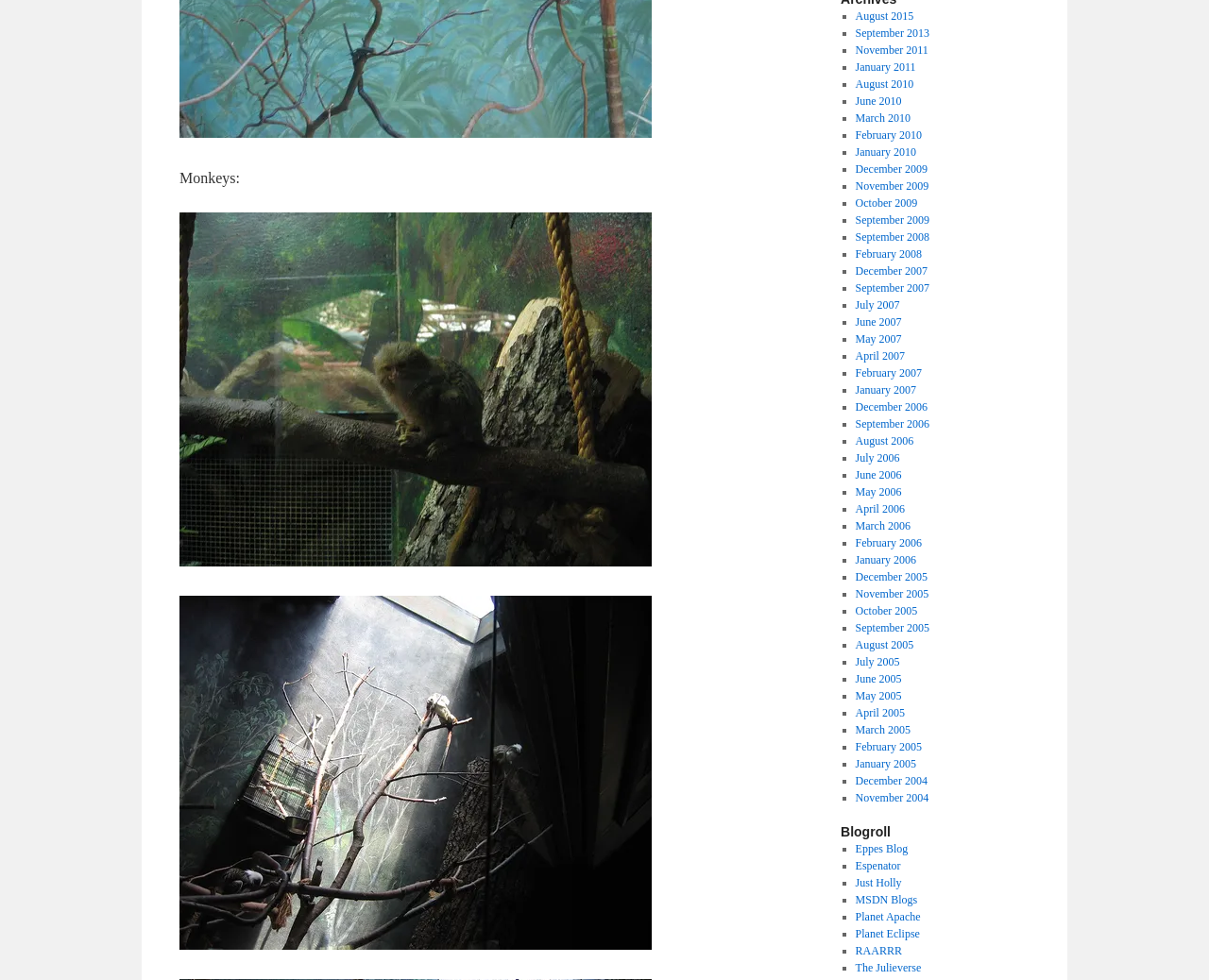Kindly determine the bounding box coordinates of the area that needs to be clicked to fulfill this instruction: "Explore September 2007".

[0.707, 0.287, 0.769, 0.301]